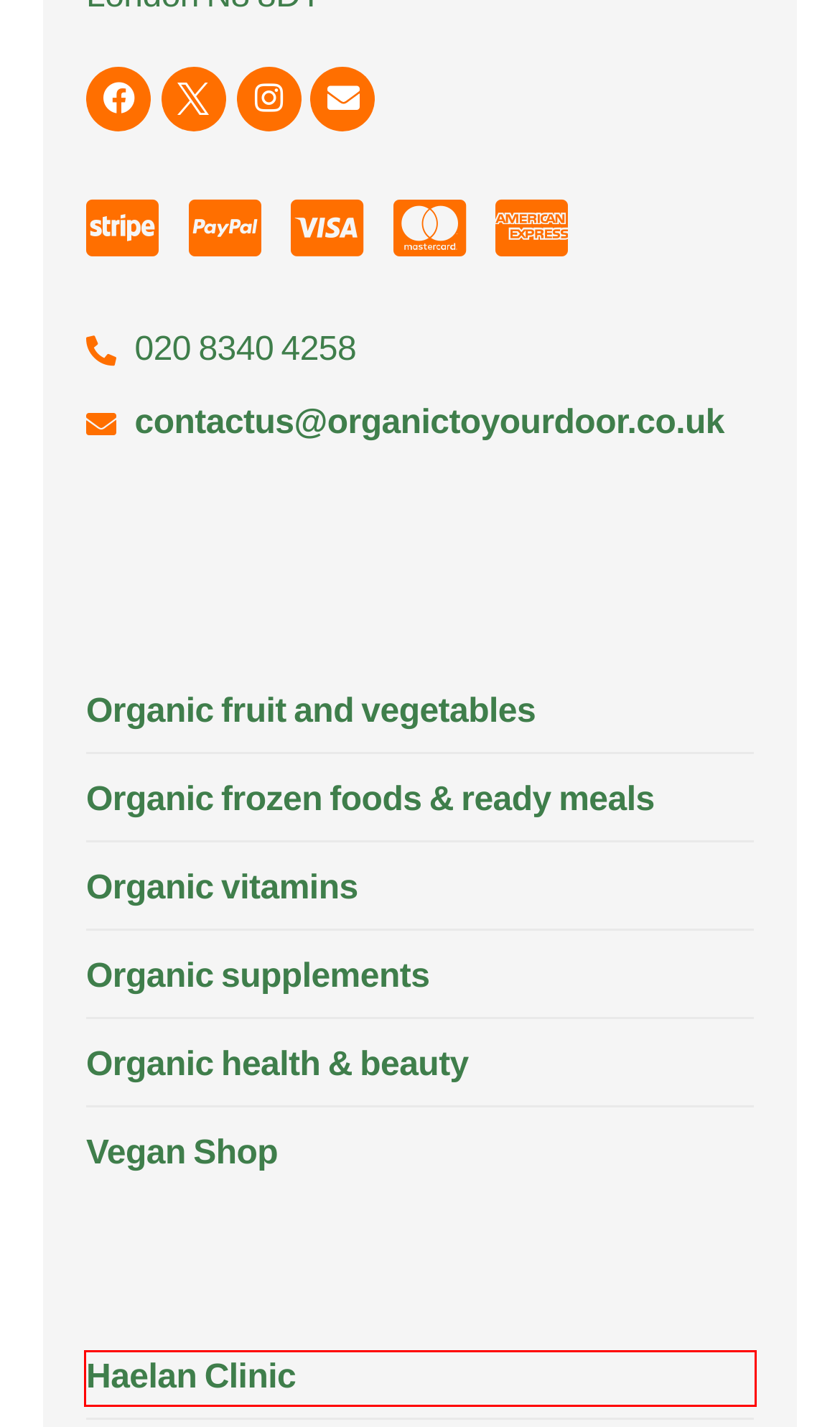Review the screenshot of a webpage that includes a red bounding box. Choose the most suitable webpage description that matches the new webpage after clicking the element within the red bounding box. Here are the candidates:
A. Vitamins & Amino Acids Archives - Organic to your Door
B. Frozen Archives - Organic to your Door
C. Organix Goodies Organic Melty Sweetcorn Rings (20g) - Organic to your Door
D. Beauty Archives - Organic to your Door
E. Organic Fruit & Veg Archives - Organic to your Door
F. Nelson's Archives - Organic to your Door
G. Home | Haelan Centre | Health | Whole Food | Beauty
H. Award Winning Vegan Supermarket & Vegan Online Shop

G